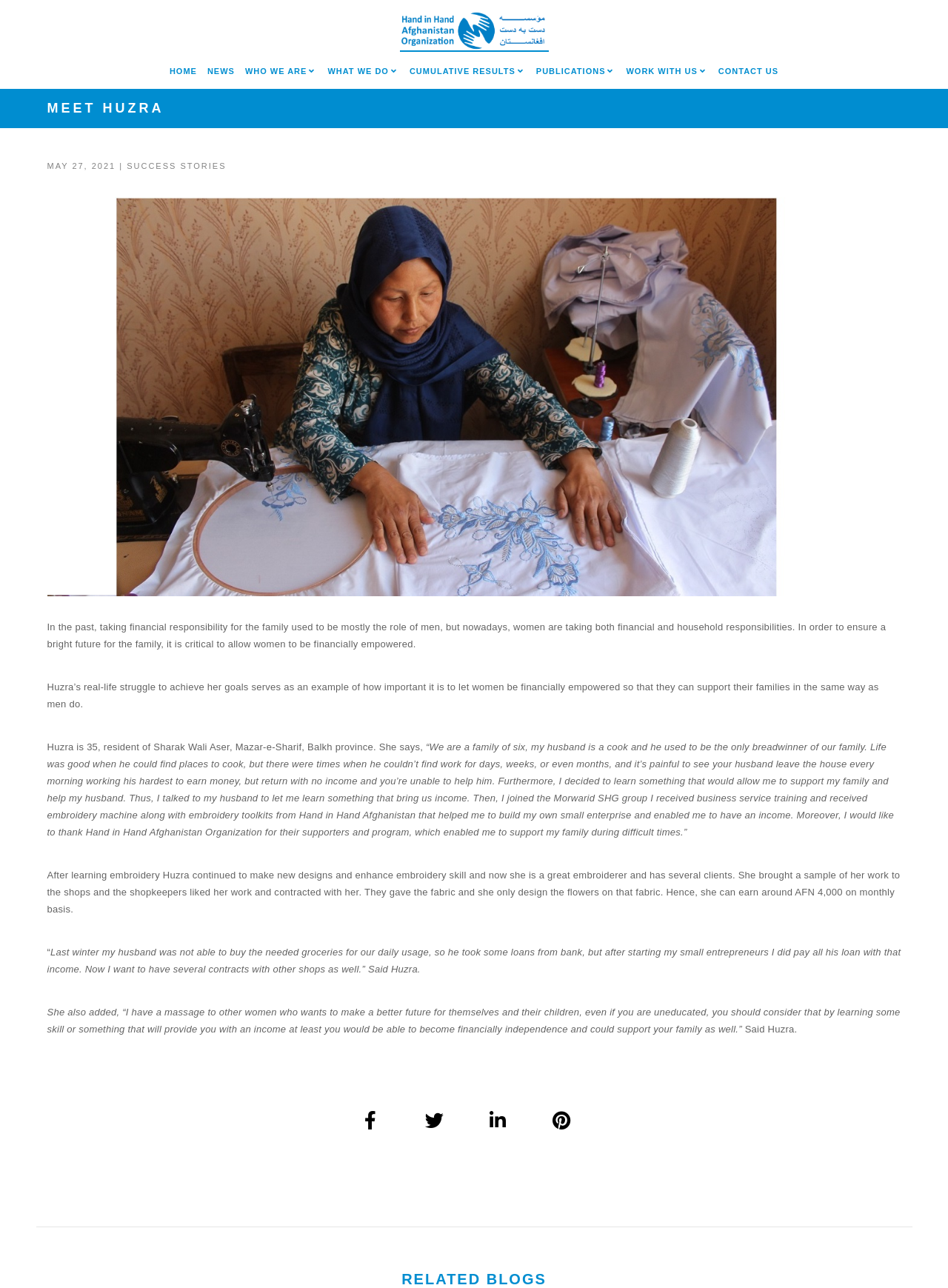Please locate the bounding box coordinates of the element that should be clicked to achieve the given instruction: "Click on the 'HOME' link".

[0.179, 0.046, 0.208, 0.066]